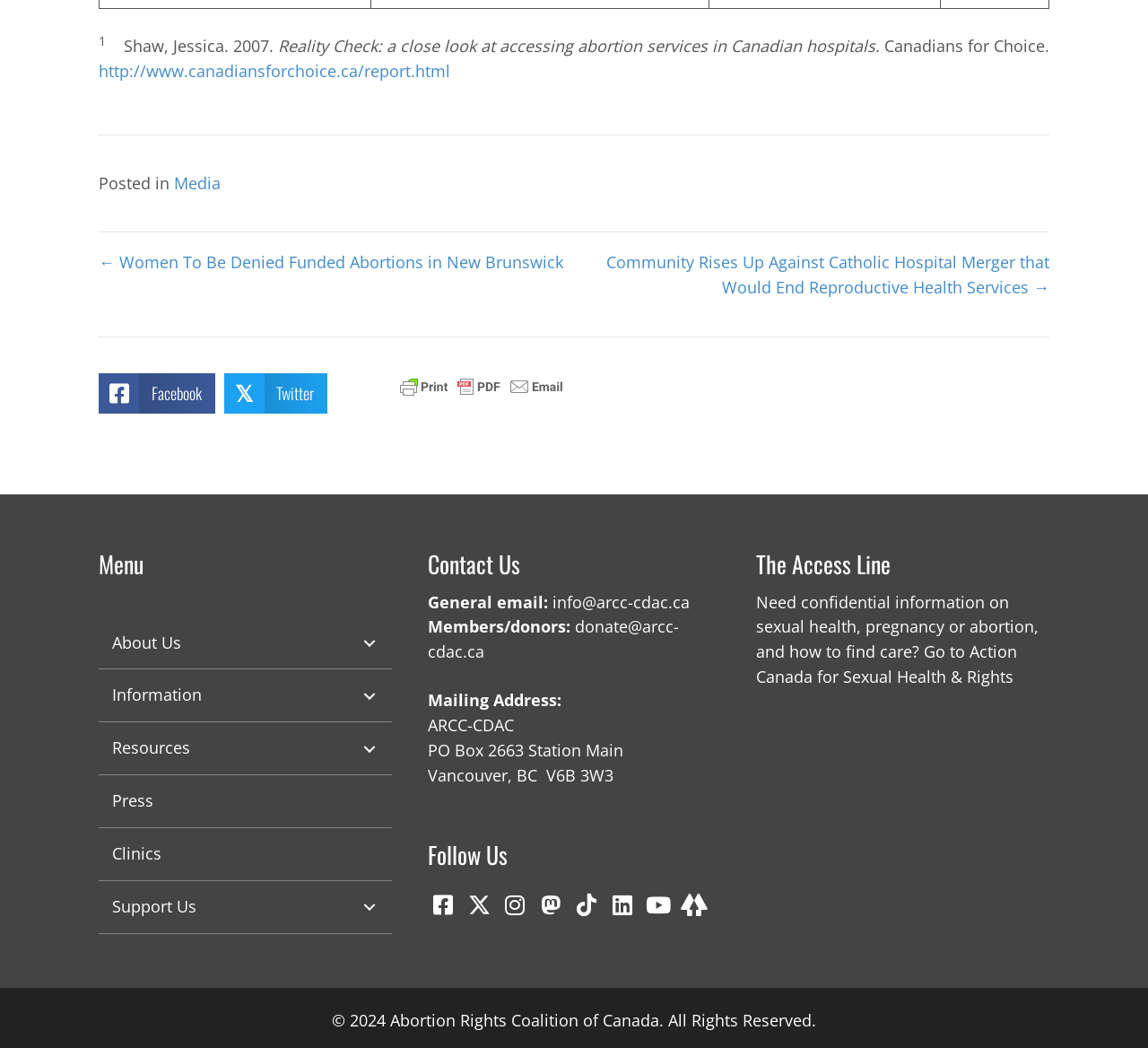Show the bounding box coordinates for the element that needs to be clicked to execute the following instruction: "Share on Facebook". Provide the coordinates in the form of four float numbers between 0 and 1, i.e., [left, top, right, bottom].

[0.086, 0.356, 0.187, 0.395]